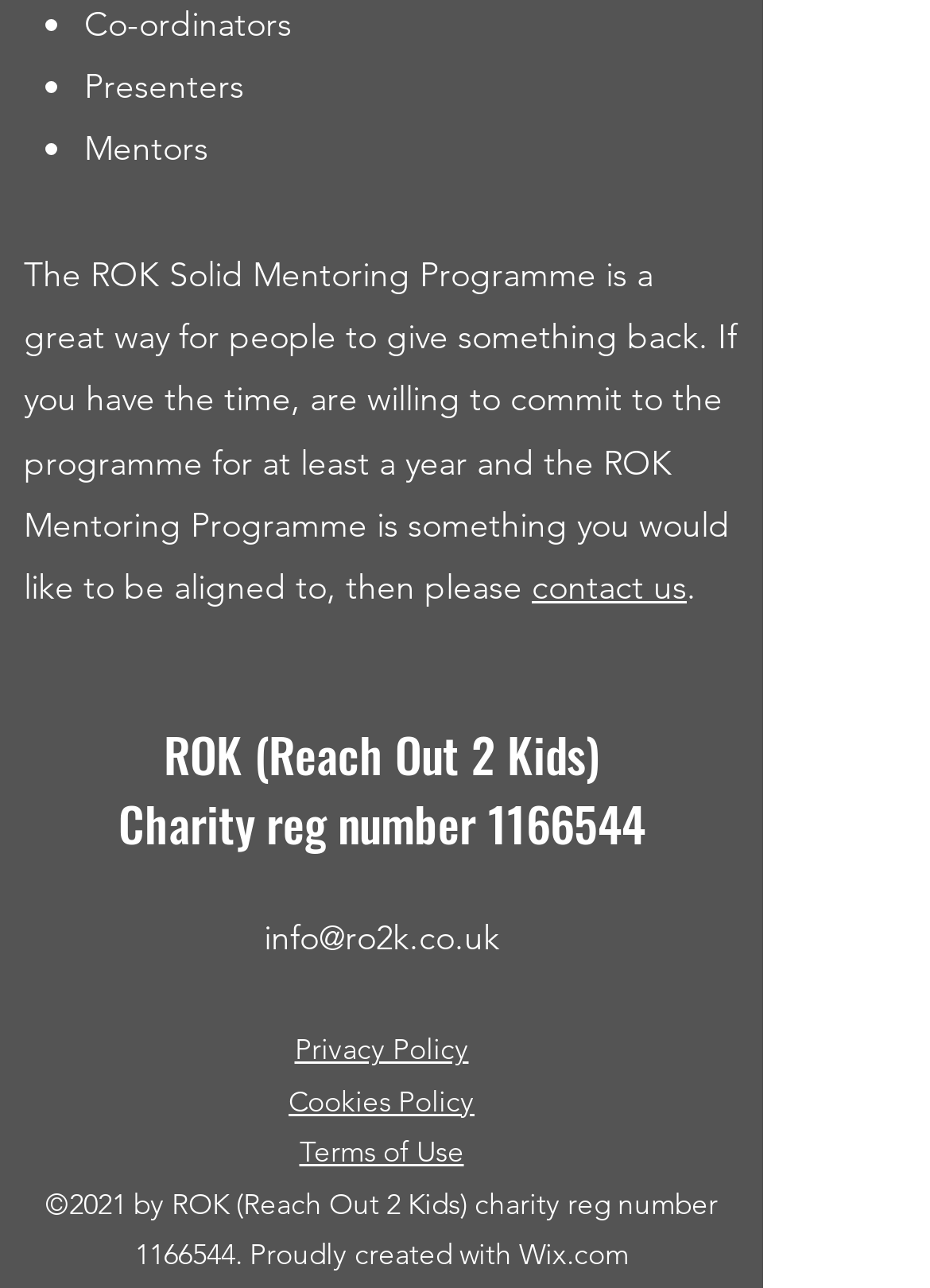What is the purpose of the ROK Solid Mentoring Programme?
Answer the question with a detailed and thorough explanation.

I read the StaticText element that describes the ROK Solid Mentoring Programme, which says it's a great way for people to give something back.